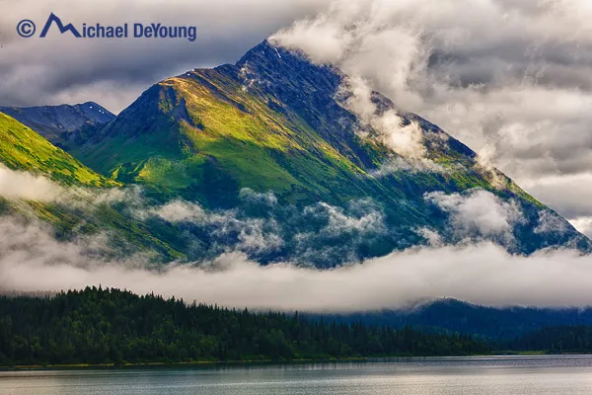Provide a thorough and detailed caption for the image.

In this stunning landscape photograph by Michael DeYoung, we see a breathtaking view of the rugged mountains surrounding Six-Mile Lake in Anchorage, Alaska. The scene is filled with vibrant green hues from the lush vegetation that clings to the sloping hills, contrasting beautifully with the dramatic plays of light and shadow created by the clouds overhead. 

Morning radiation fog delicately envelops the lower elevations, lending a mystical quality to the scenery as it swirls around the base of the mountains. The cloudy skies suggest a recent storm, with remnants of moisture creating soft, rolling formations in the air. The calm surface of the lake reflects the mountainous backdrop, enhancing the serene and tranquil atmosphere of this Alaskan wilderness. This captivating image captures the essence of nature's beauty, showcasing how the elements harmoniously coexist in this remote location.